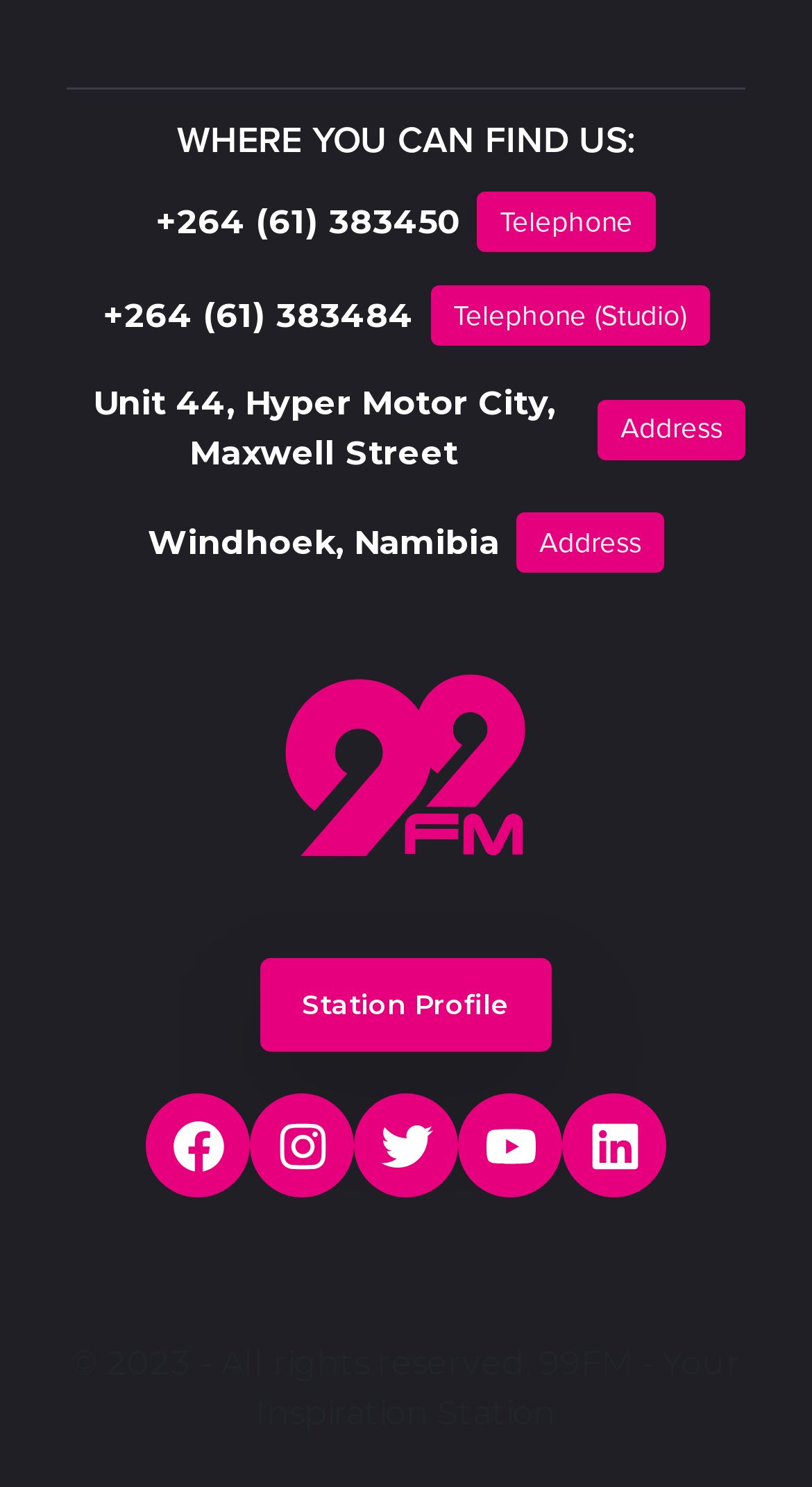Locate the bounding box coordinates of the element that should be clicked to fulfill the instruction: "Go to the Youtube channel".

[0.564, 0.735, 0.692, 0.805]